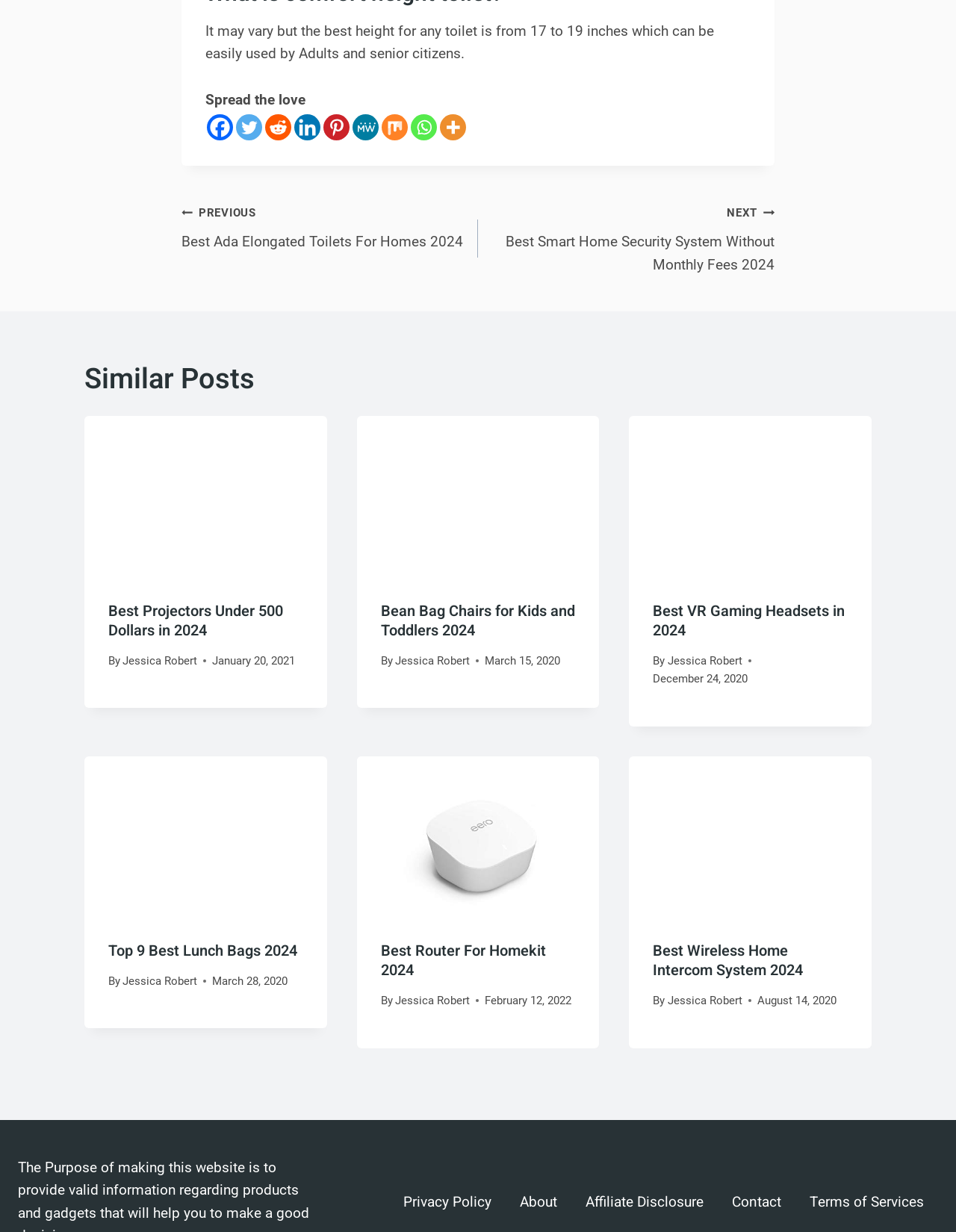Find the bounding box coordinates of the area that needs to be clicked in order to achieve the following instruction: "Share on Facebook". The coordinates should be specified as four float numbers between 0 and 1, i.e., [left, top, right, bottom].

[0.216, 0.093, 0.244, 0.114]